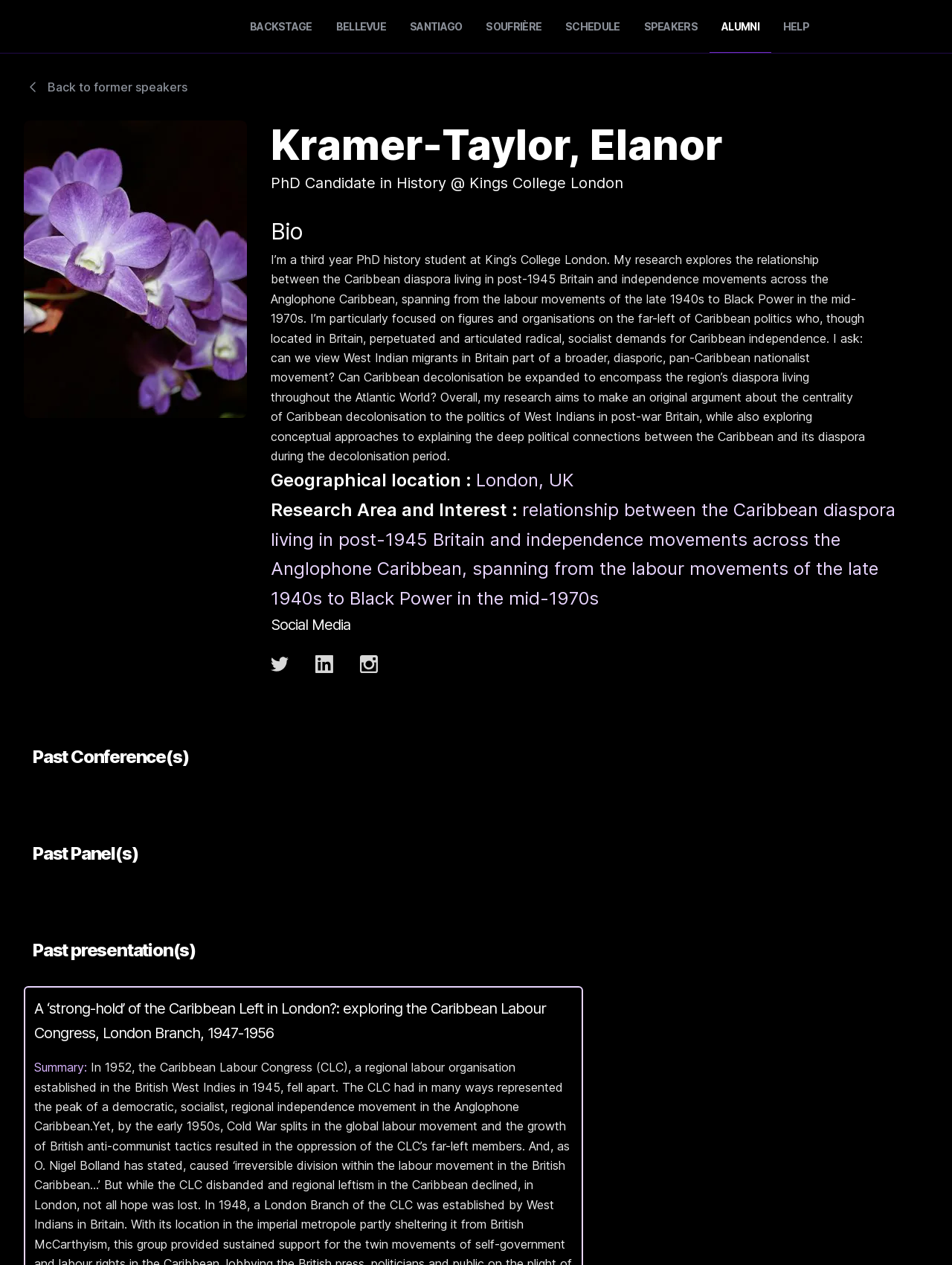Determine the bounding box coordinates for the element that should be clicked to follow this instruction: "View the schedule". The coordinates should be given as four float numbers between 0 and 1, in the format [left, top, right, bottom].

[0.581, 0.0, 0.664, 0.042]